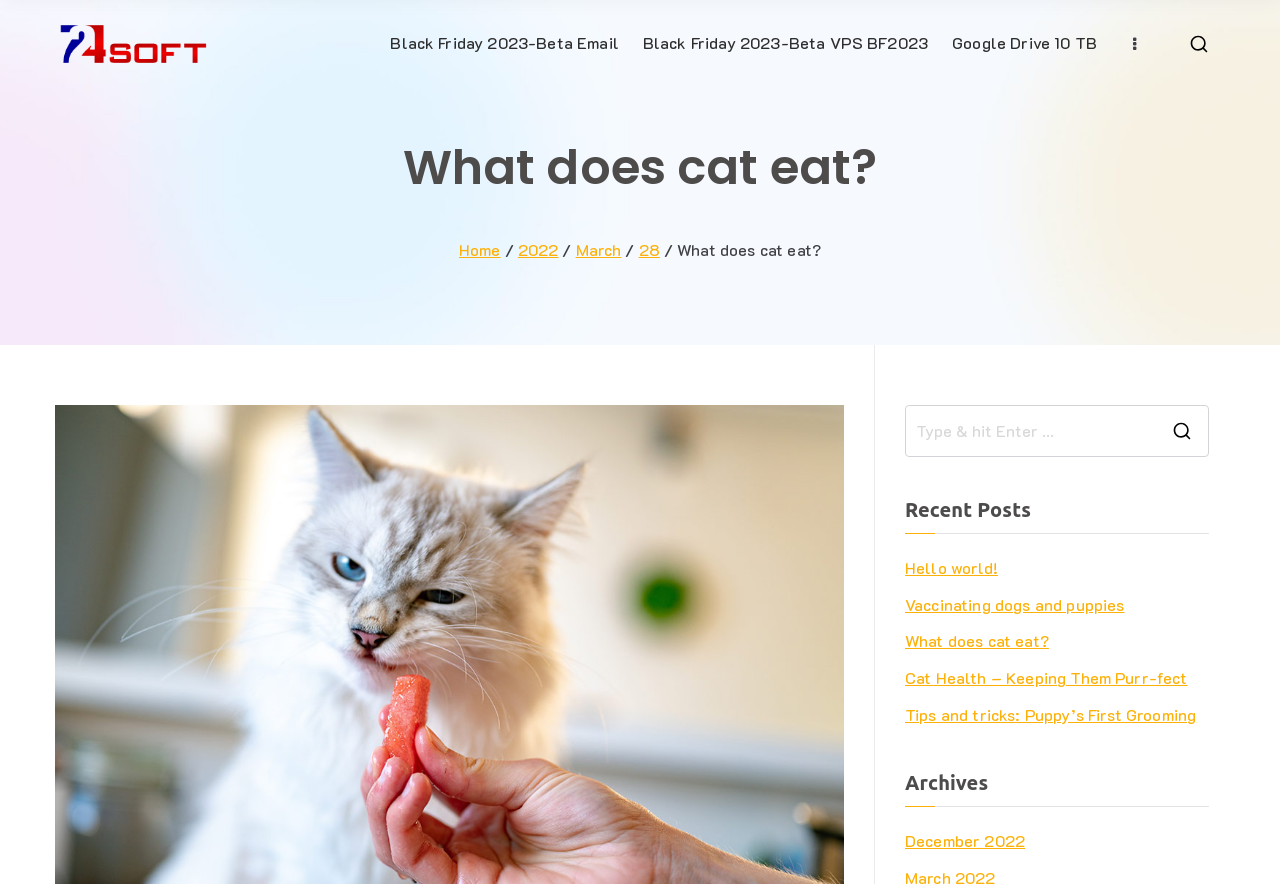Identify and provide the bounding box coordinates of the UI element described: "Black Friday 2023-Beta VPS BF2023". The coordinates should be formatted as [left, top, right, bottom], with each number being a float between 0 and 1.

[0.502, 0.033, 0.725, 0.066]